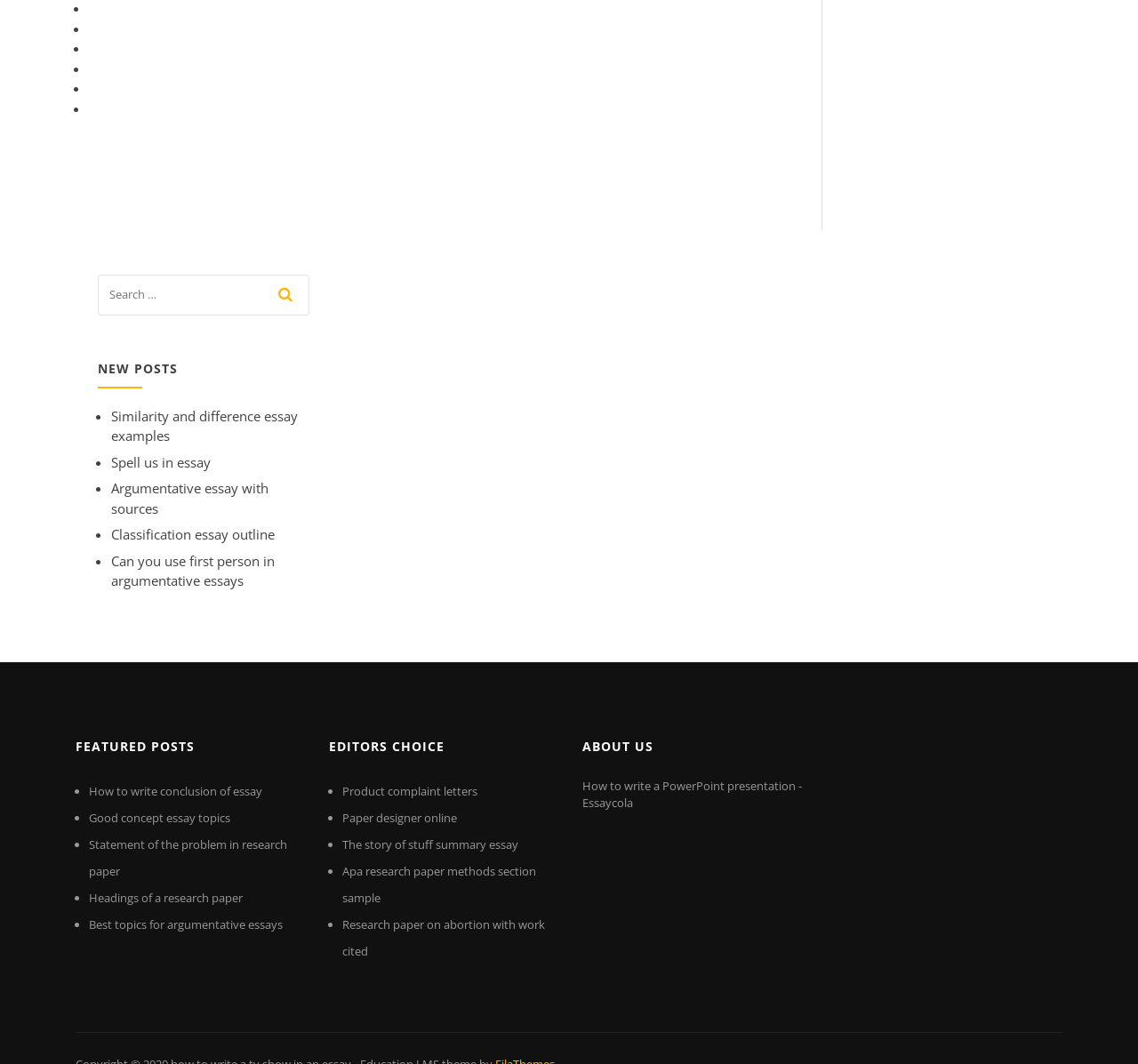Please determine the bounding box coordinates of the area that needs to be clicked to complete this task: 'Learn about 'How to write a PowerPoint presentation''. The coordinates must be four float numbers between 0 and 1, formatted as [left, top, right, bottom].

[0.512, 0.731, 0.705, 0.762]